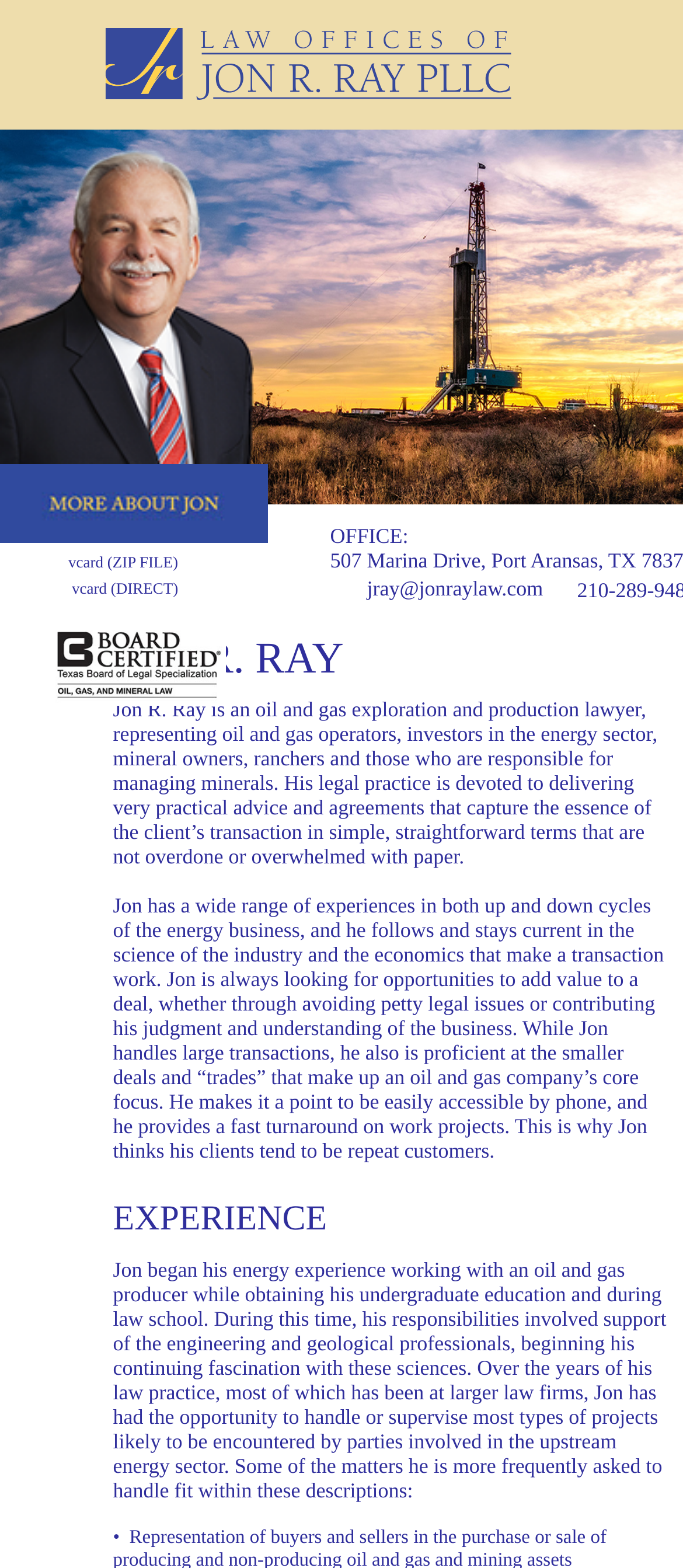Using the element description vcard (DIRECT), predict the bounding box coordinates for the UI element. Provide the coordinates in (top-left x, top-left y, bottom-right x, bottom-right y) format with values ranging from 0 to 1.

[0.105, 0.37, 0.261, 0.381]